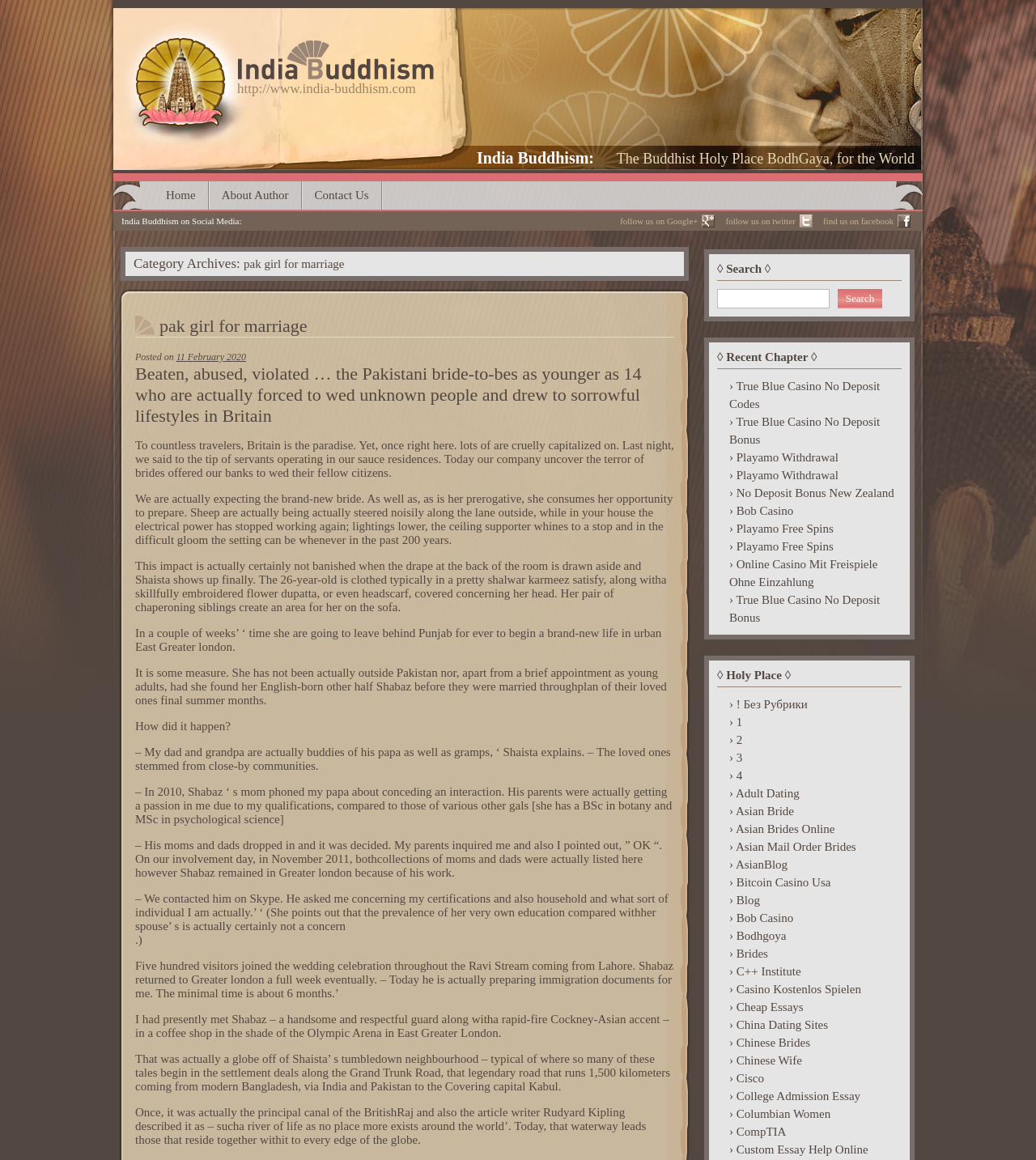Please locate the bounding box coordinates of the region I need to click to follow this instruction: "Click the 'find us on facebook' link".

[0.788, 0.182, 0.883, 0.199]